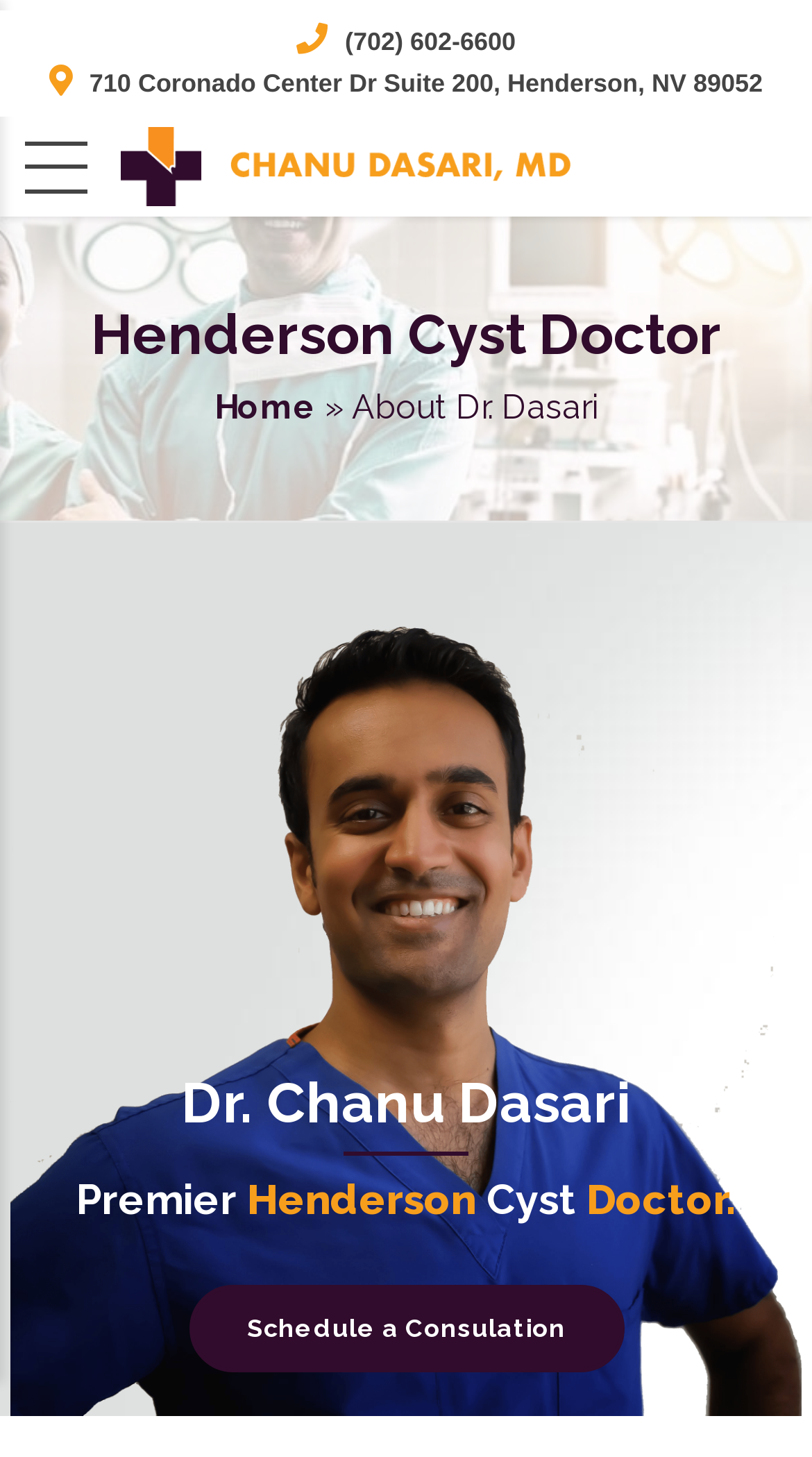Review the image closely and give a comprehensive answer to the question: What is the phone number of Dr. Chanu Dasari's office?

The phone number can be found on the top right corner of the webpage, next to the address of the office.